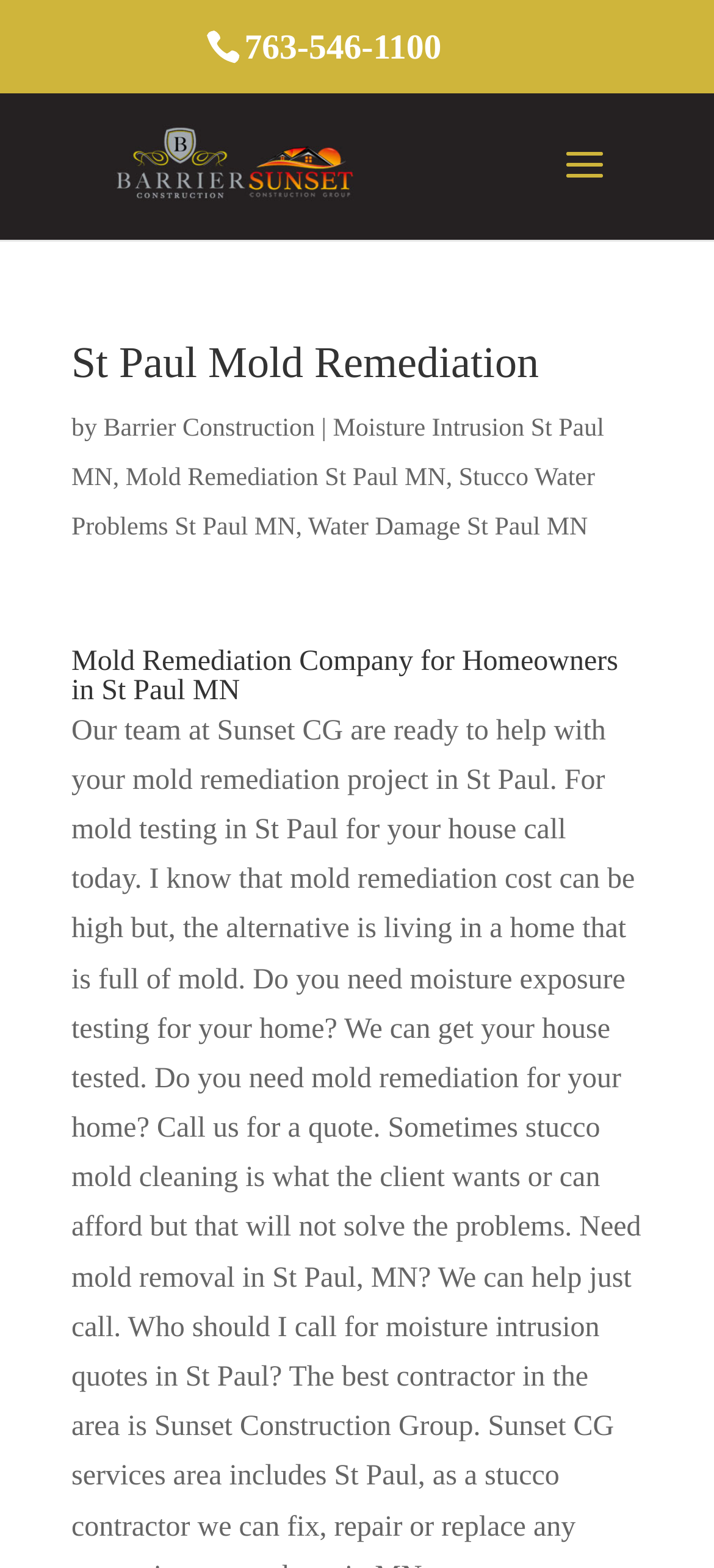What is the focus of the company's services?
Answer the question with a single word or phrase by looking at the picture.

Mold Remediation